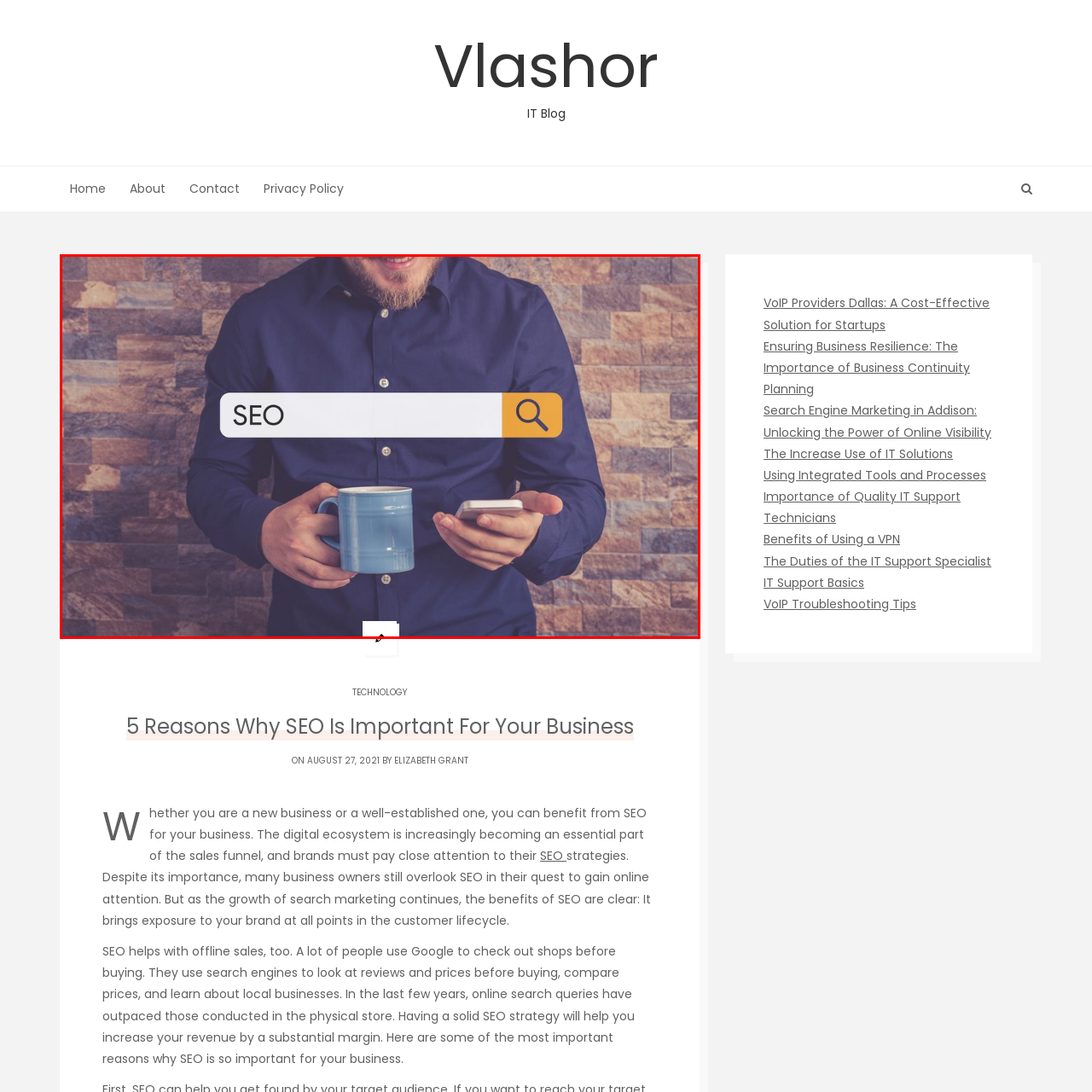What is displayed prominently in the foreground?
Examine the portion of the image surrounded by the red bounding box and deliver a detailed answer to the question.

The search bar with the term 'SEO' and a magnifying glass icon is prominently displayed in the foreground, emphasizing the focus on Search Engine Optimization, which is the main theme of the article.